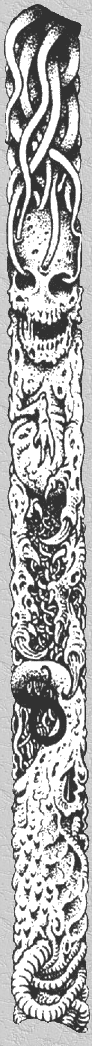What land is referenced in the context of sword and sorcery lore?
Please answer using one word or phrase, based on the screenshot.

Cimmeria